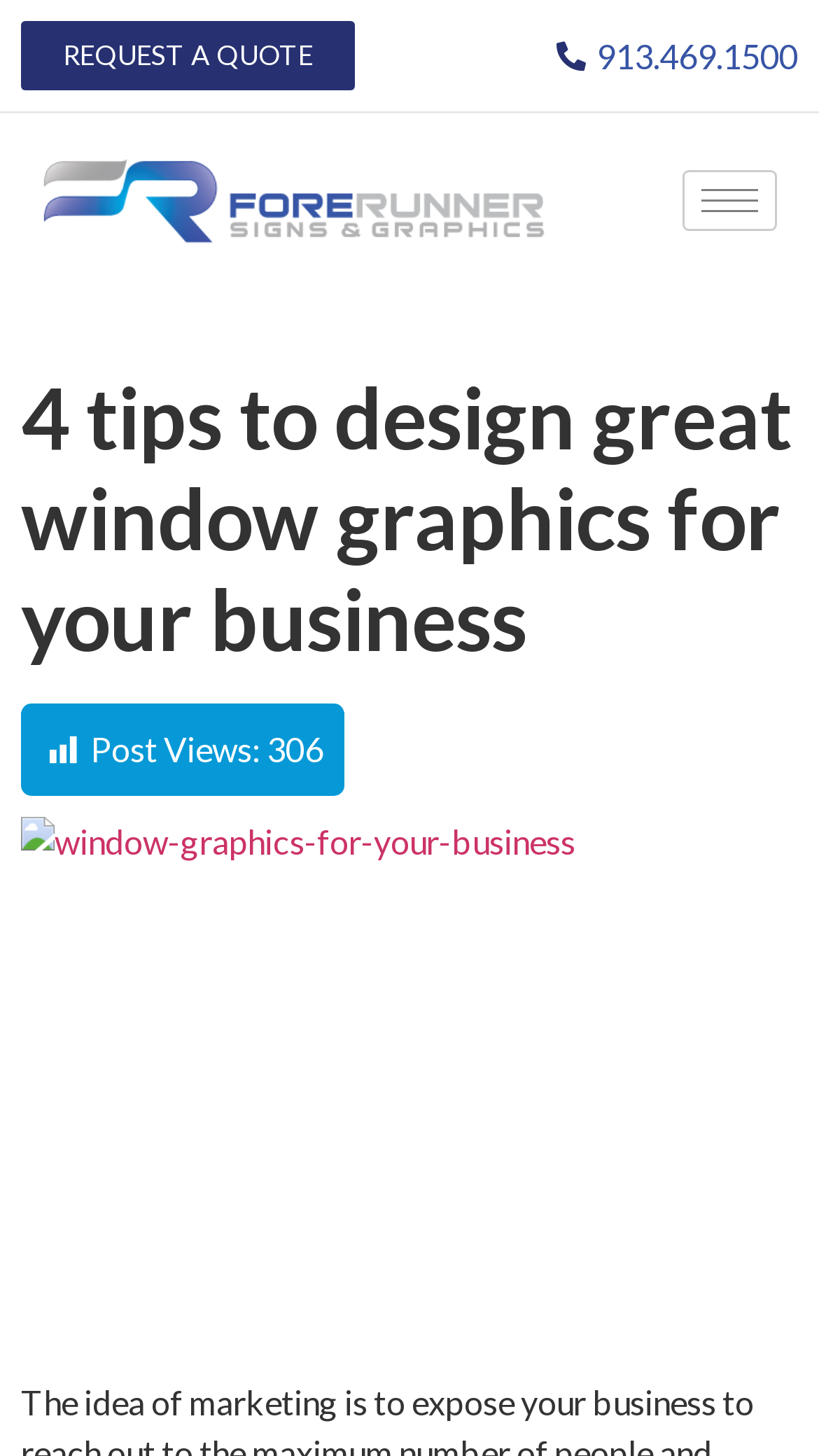Find the bounding box of the element with the following description: "parent_node: Accu-Decal, Inc.". The coordinates must be four float numbers between 0 and 1, formatted as [left, top, right, bottom].

None